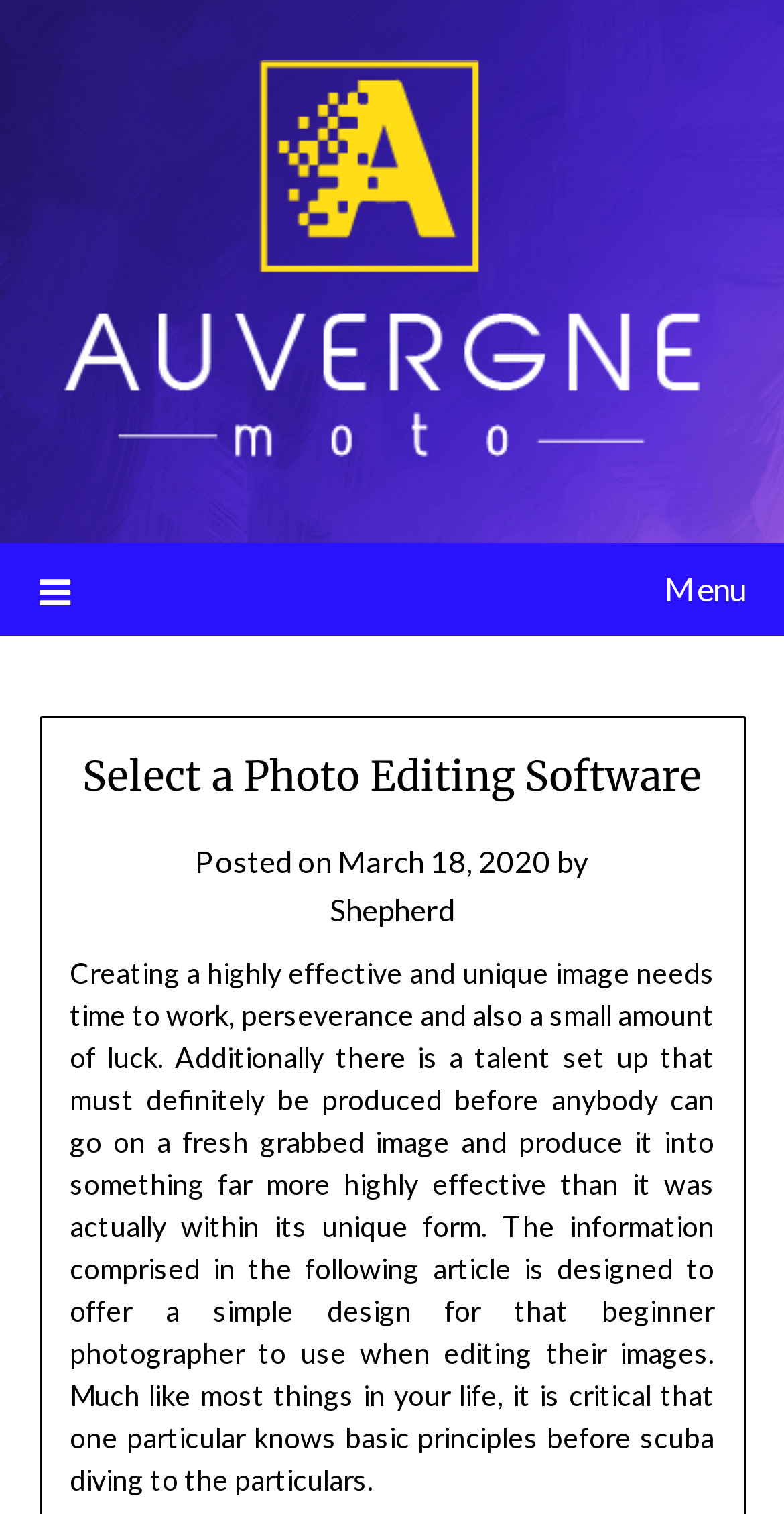Identify the bounding box for the given UI element using the description provided. Coordinates should be in the format (top-left x, top-left y, bottom-right x, bottom-right y) and must be between 0 and 1. Here is the description: alt="Liguemoto Auvergne"

[0.078, 0.04, 0.922, 0.31]